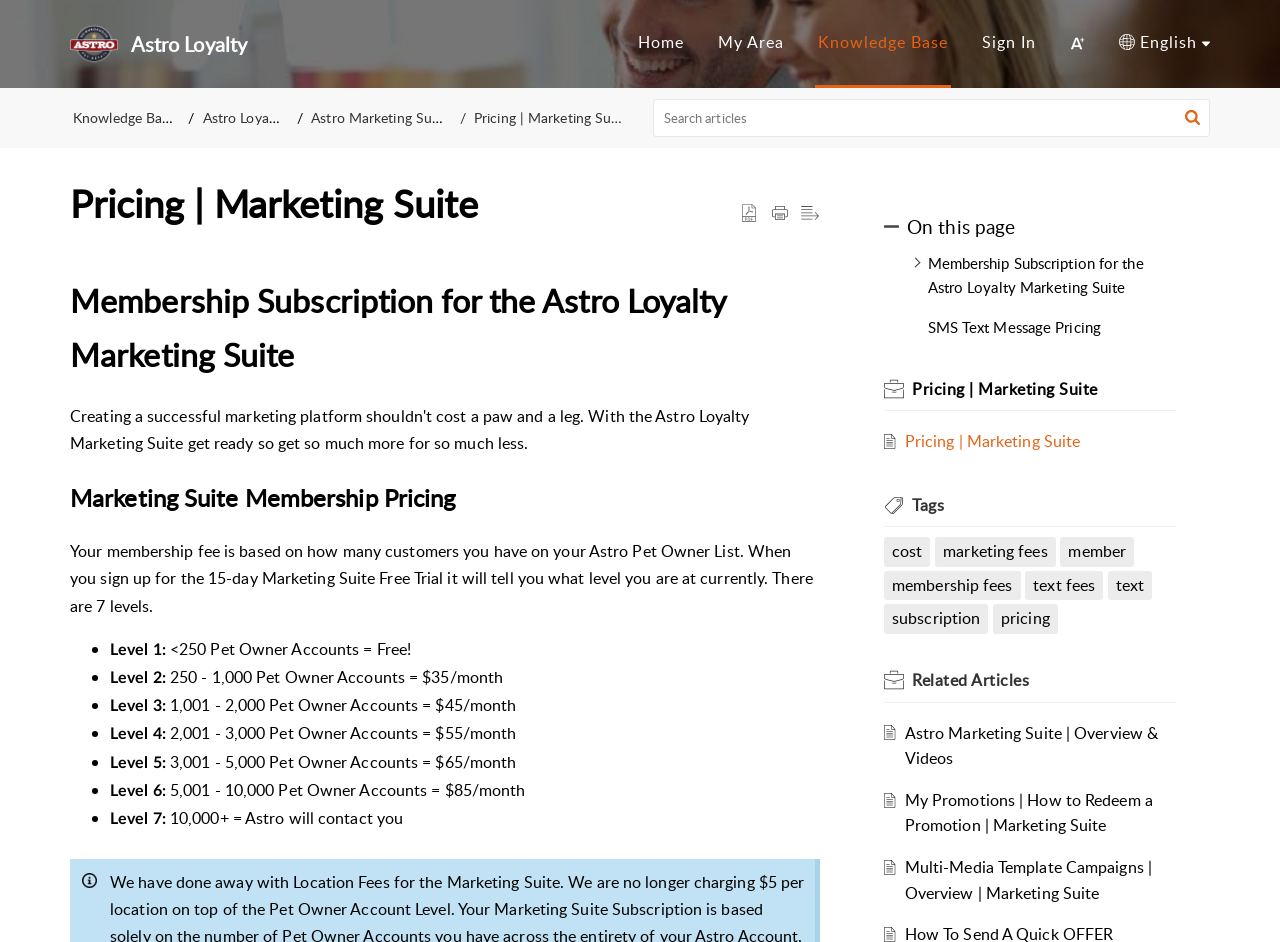Explain in detail what is displayed on the webpage.

This webpage is about the pricing and membership subscription for the Astro Loyalty Marketing Suite. At the top, there are three "Skip to" links: "Skip to Content", "Skip to Menu", and "Skip to Footer". Below these links, there is an Astro Loyalty home link and an image of the Astro Loyalty home. 

To the right of the Astro Loyalty home link, there is a navigation menu with links to "Home", "My Area", "Knowledge Base", "Login", and "User Preference". The "Login" link has a sub-link to "Sign In". The "User Preference" link has a popup menu with an image.

On the top right corner, there is a language selection option with an English flag image and two other images. Below the language selection option, there is a breadcrumbs navigation menu with links to "Knowledge Base", "Astro Loyalty", "Astro Marketing Suite", and "Pricing | Marketing Suite".

Below the breadcrumbs navigation menu, there is a search bar with a search button and an image. To the right of the search bar, there are three options: "Reader view", "Print Article", and "Download as PDF", each with an image.

The main content of the webpage is divided into sections. The first section has a heading "Pricing | Marketing Suite" and a subheading "Membership Subscription for the Astro Loyalty Marketing Suite". The second section has a heading "Marketing Suite Membership Pricing" and explains how the membership fee is based on the number of customers on the Astro Pet Owner List. There are seven levels of membership, each with a different fee, ranging from free for less than 250 Pet Owner Accounts to $85/month for 5,001-10,000 Pet Owner Accounts. The seventh level is for 10,000+ Pet Owner Accounts, and Astro will contact the user directly.

Below the membership pricing section, there are three images and a link to "On this page". There are also links to related pages, including "Membership Subscription for the Astro Loyalty Marketing Suite", "SMS Text Message Pricing", and "Pricing | Marketing Suite". The webpage also has a "Tags" section with links to related tags, such as "cost", "marketing fees", "member", and "pricing".